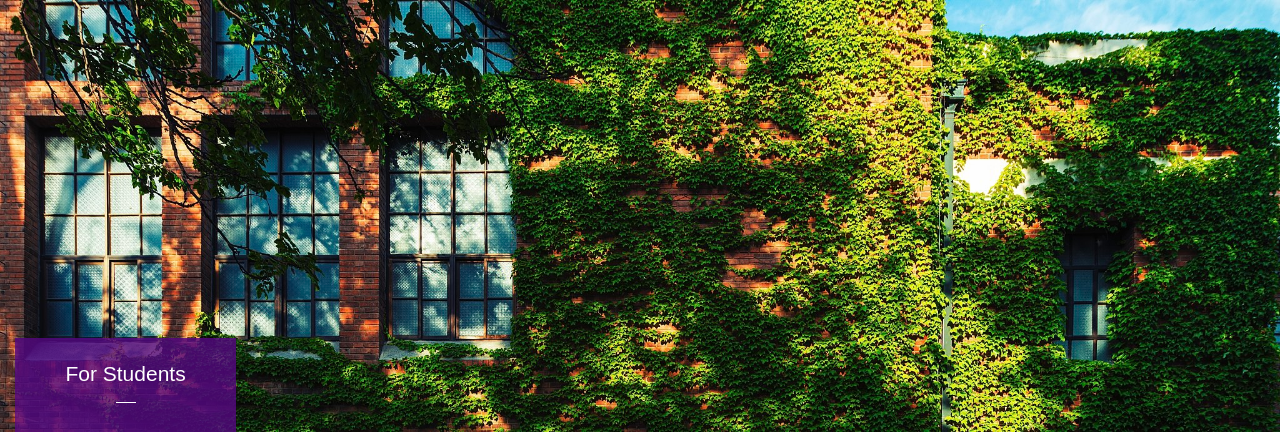Create an extensive caption that includes all significant details of the image.

This image showcases a vibrant scene of a brick building enveloped in lush green ivy, creating a beautiful contrast between the rustic architecture and nature. The sunlight filters through the leaves, casting gentle shadows across the textured surface. In the lower left corner, a distinct purple banner reads "For Students," emphasizing the image's relevance to the student community. This visual composition reflects a serene and inviting atmosphere, ideal for engaging international students at Tsinghua University, particularly in the context of vital information such as the physical examination requirements that are crucial for newcomers.